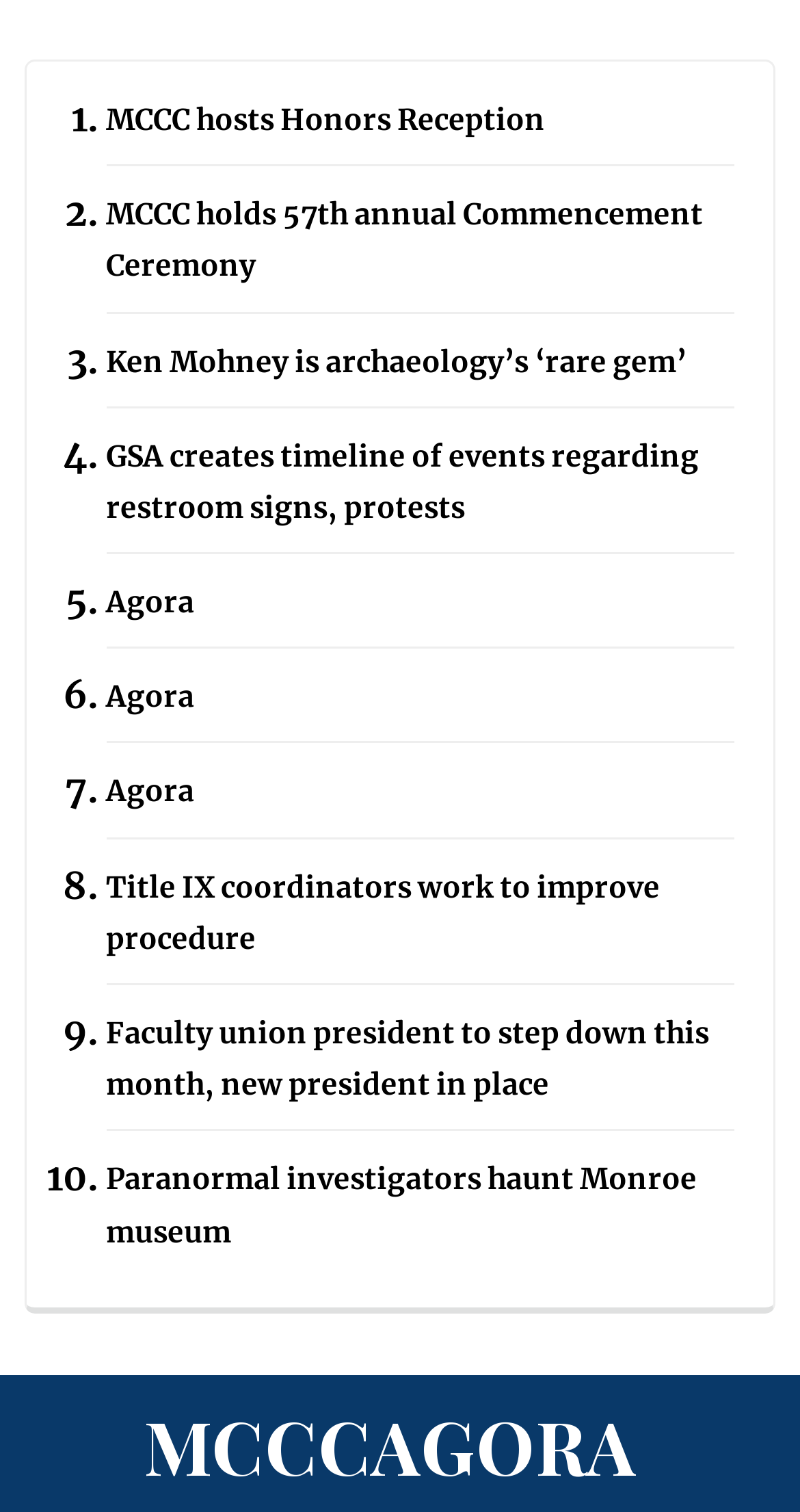Identify the bounding box coordinates of the clickable region required to complete the instruction: "Visit the webpage 'Agora'". The coordinates should be given as four float numbers within the range of 0 and 1, i.e., [left, top, right, bottom].

[0.133, 0.386, 0.243, 0.41]